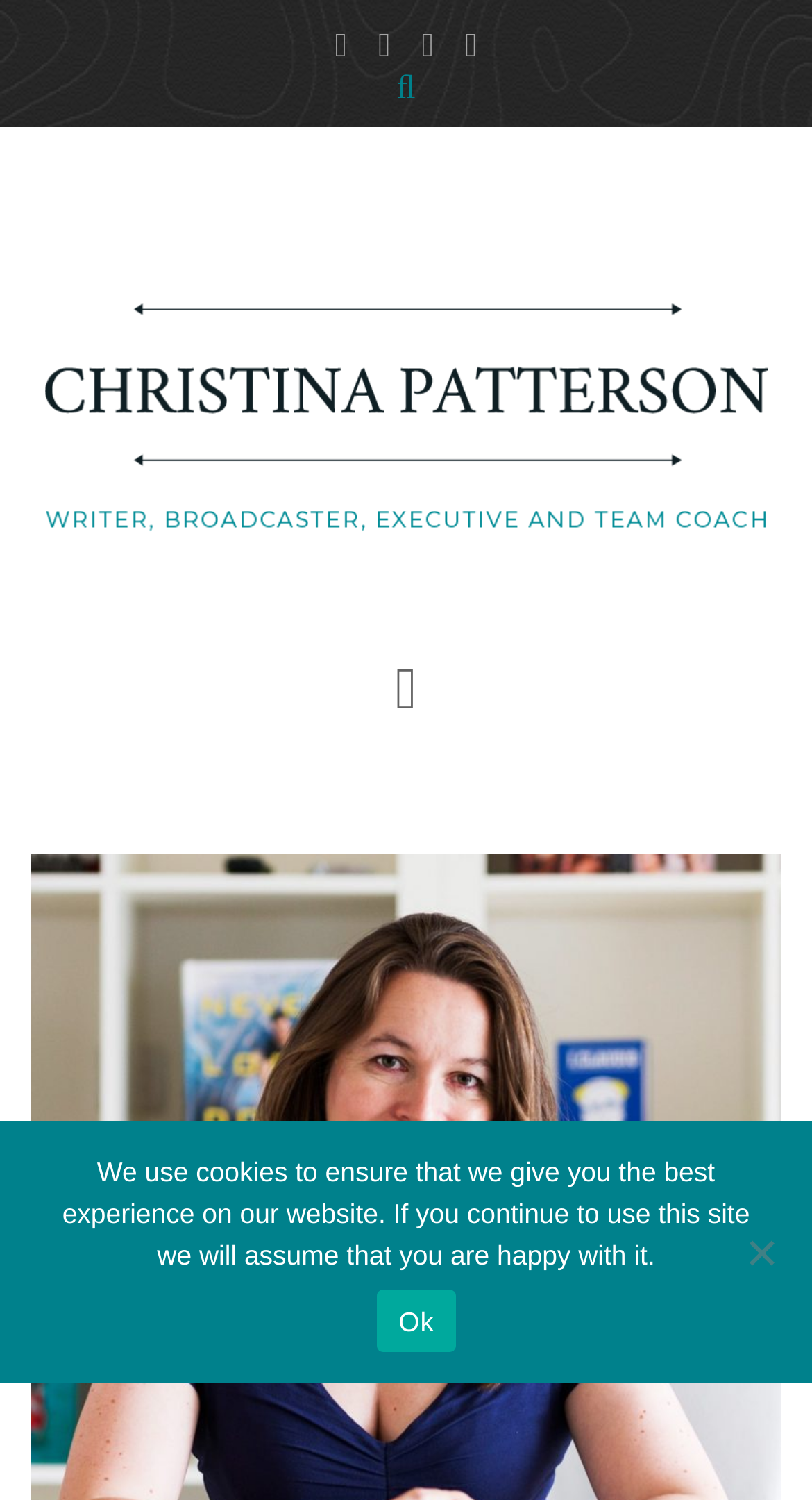What is the shape of the first icon?
Provide a thorough and detailed answer to the question.

The first icon is represented by '' and its bounding box coordinates are [0.412, 0.019, 0.427, 0.043], which indicates a square shape.